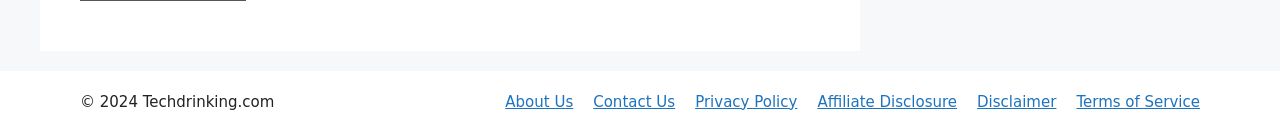Locate the bounding box coordinates of the UI element described by: "Disclaimer". Provide the coordinates as four float numbers between 0 and 1, formatted as [left, top, right, bottom].

[0.763, 0.697, 0.825, 0.832]